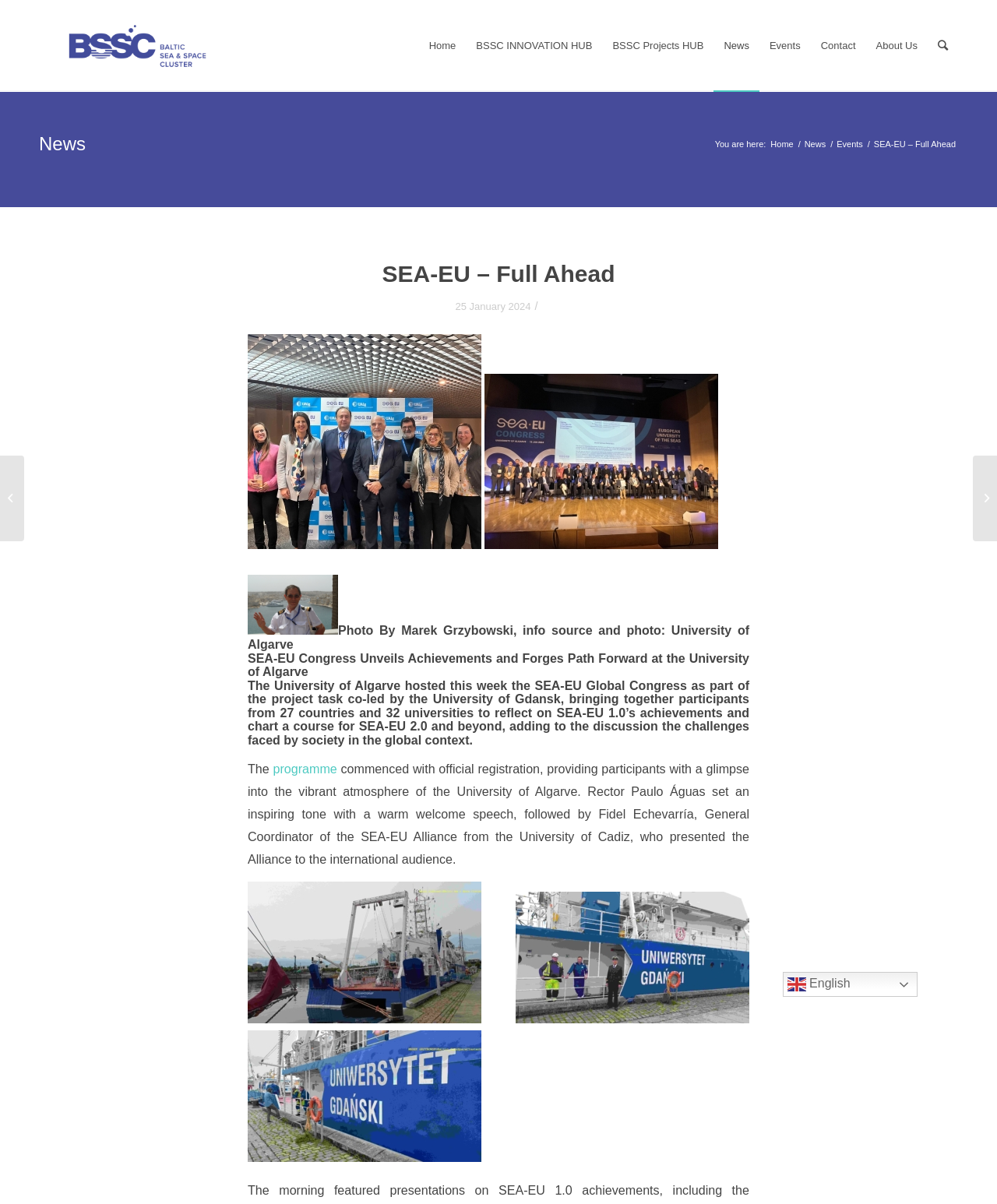What is the name of the university that co-led the project task with the University of Algarve?
Use the image to answer the question with a single word or phrase.

University of Gdansk